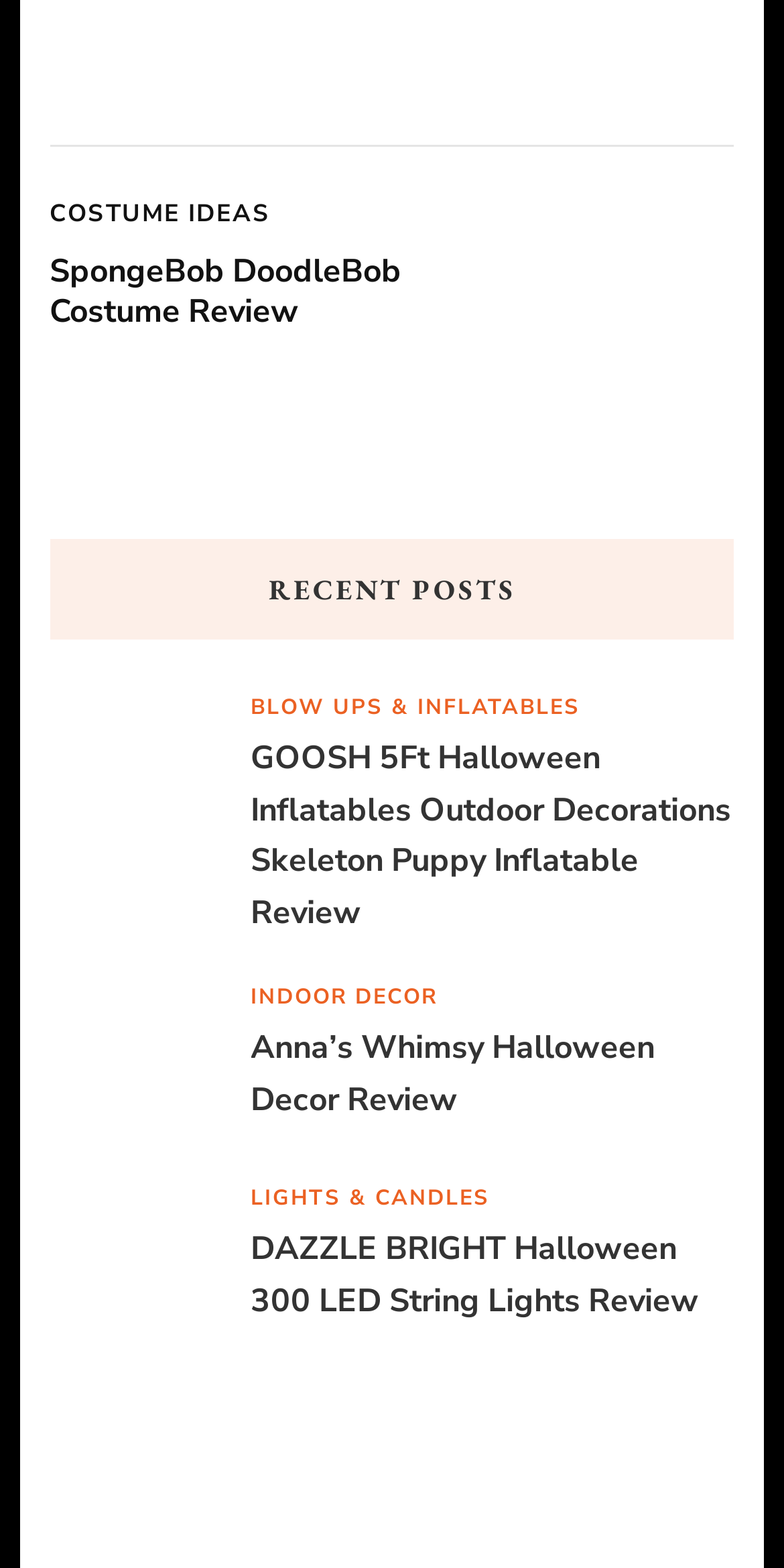Answer briefly with one word or phrase:
How many links are under the 'RECENT POSTS' heading?

4